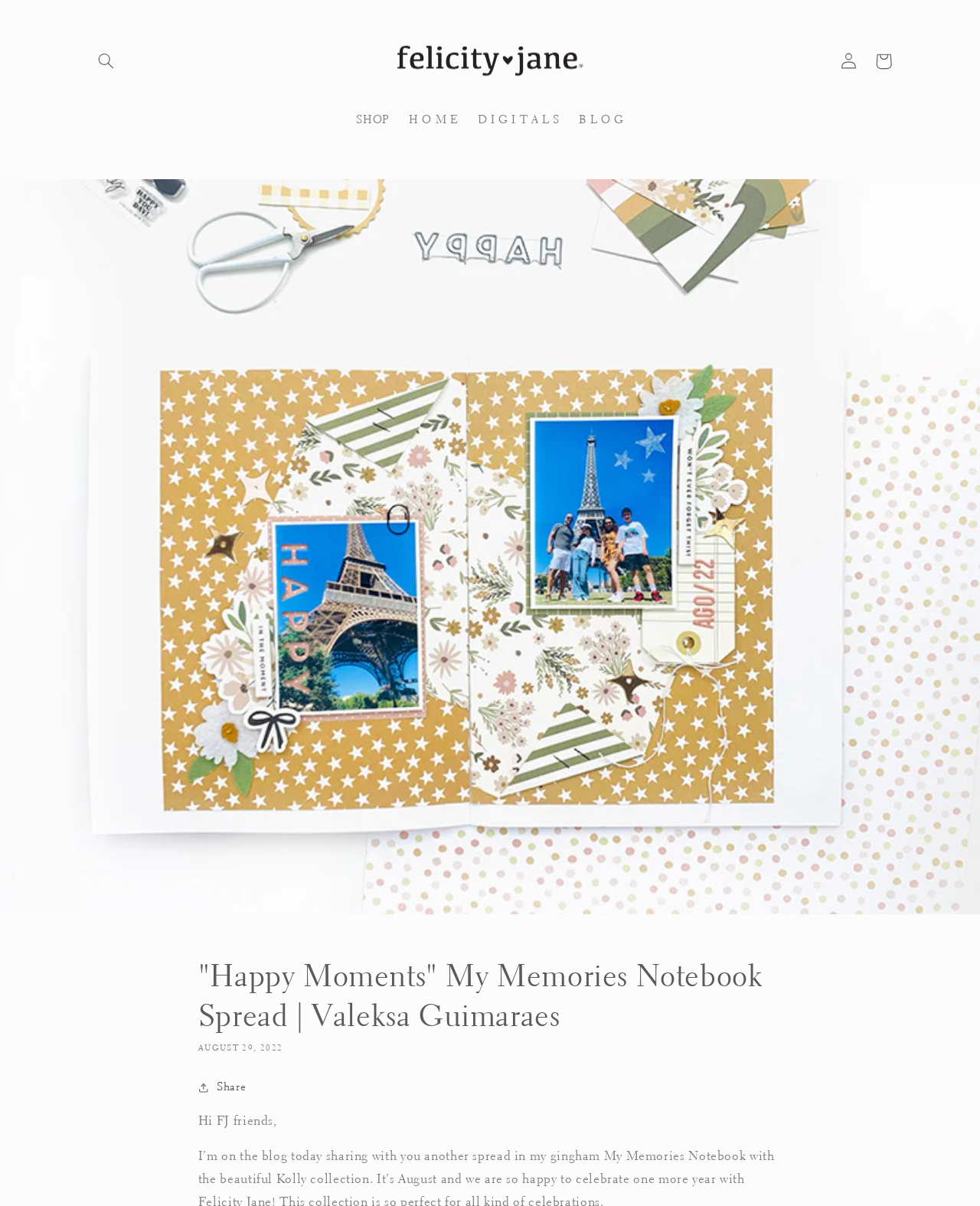Respond with a single word or short phrase to the following question: 
What is the category of the link?

DIGITALS